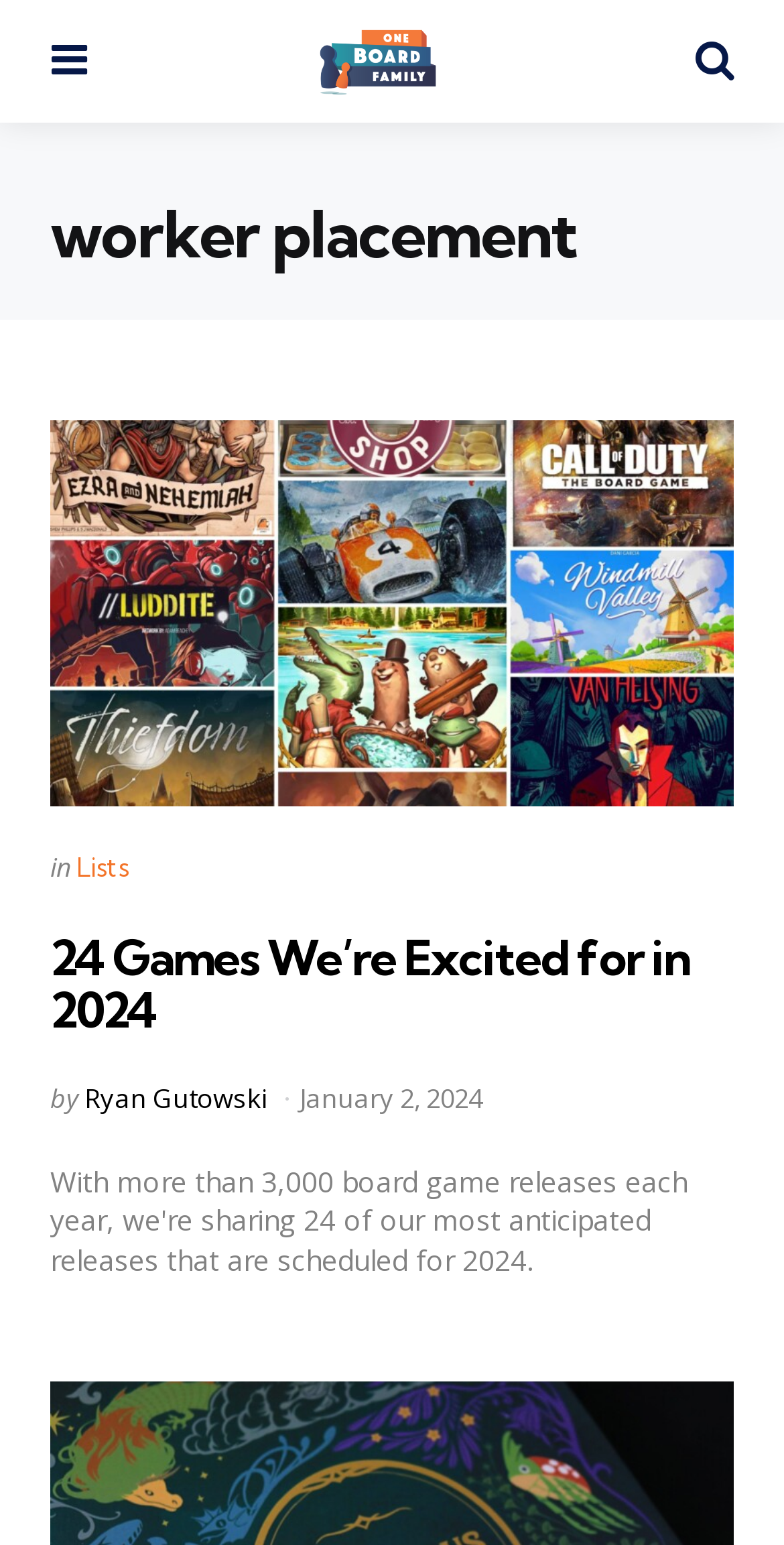What is the category of the article?
Answer the question with detailed information derived from the image.

I found the category of the article by looking at the 'Posted in' section, which is located below the article title. It says 'Posted in Lists', so the category is Lists.